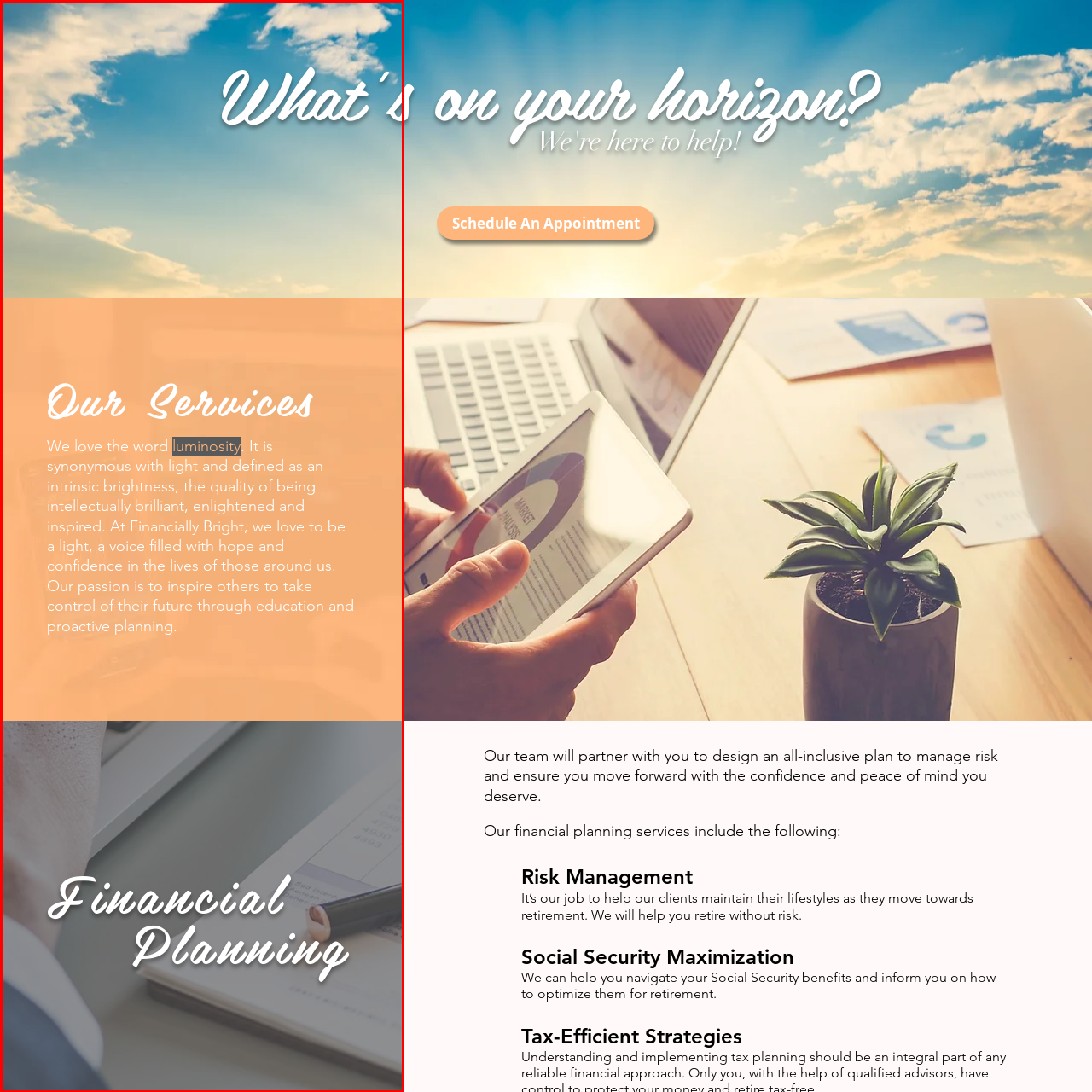What is the focus of the 'Financial Planning' phrase?  
Carefully review the image highlighted by the red outline and respond with a comprehensive answer based on the image's content.

The caption states that the phrase 'Financial Planning' is prominently displayed, suggesting a focus on personalized financial strategies designed to instill confidence and security for upcoming life stages.